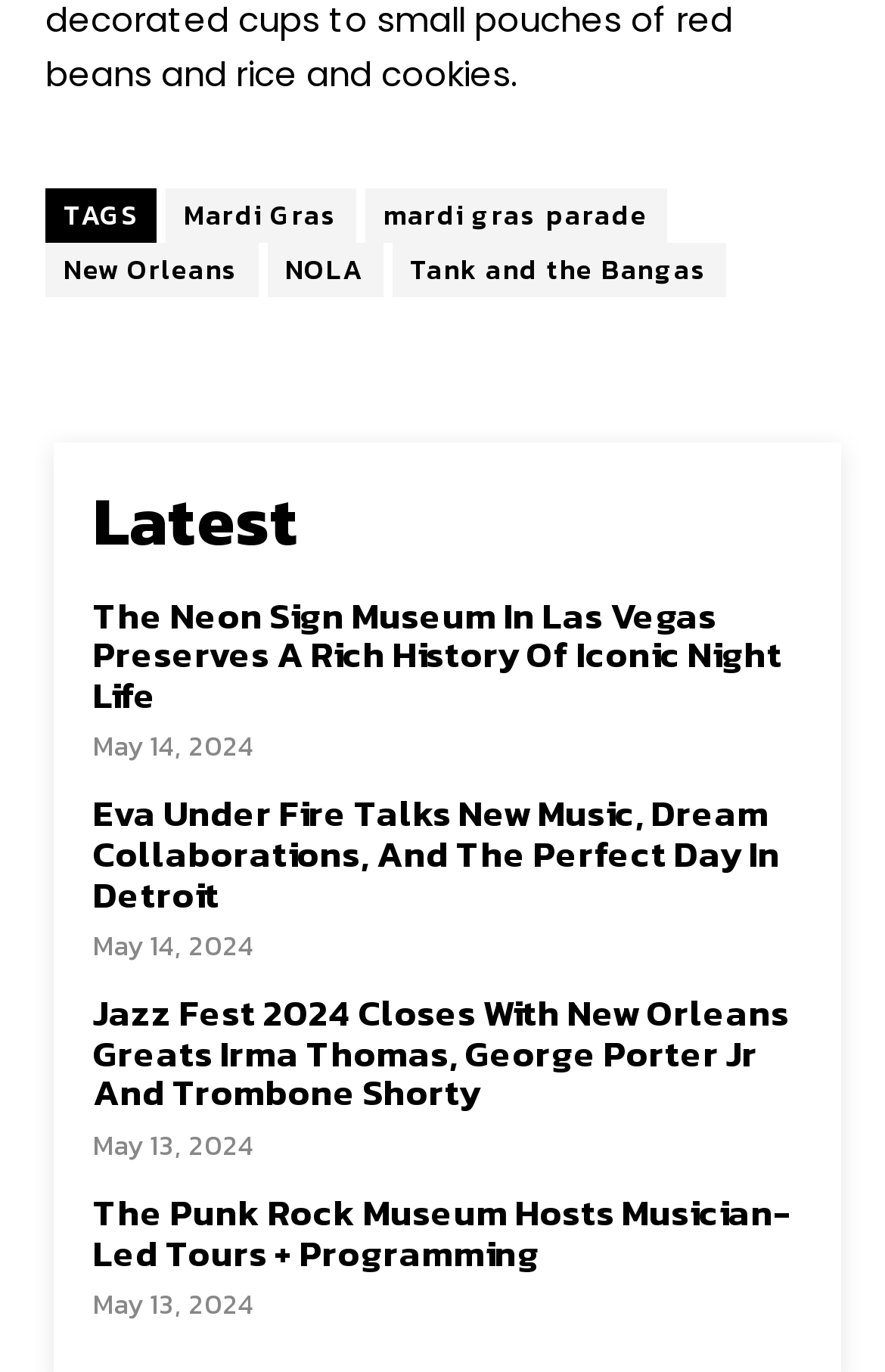How many article headings are on this webpage?
Based on the screenshot, provide your answer in one word or phrase.

5